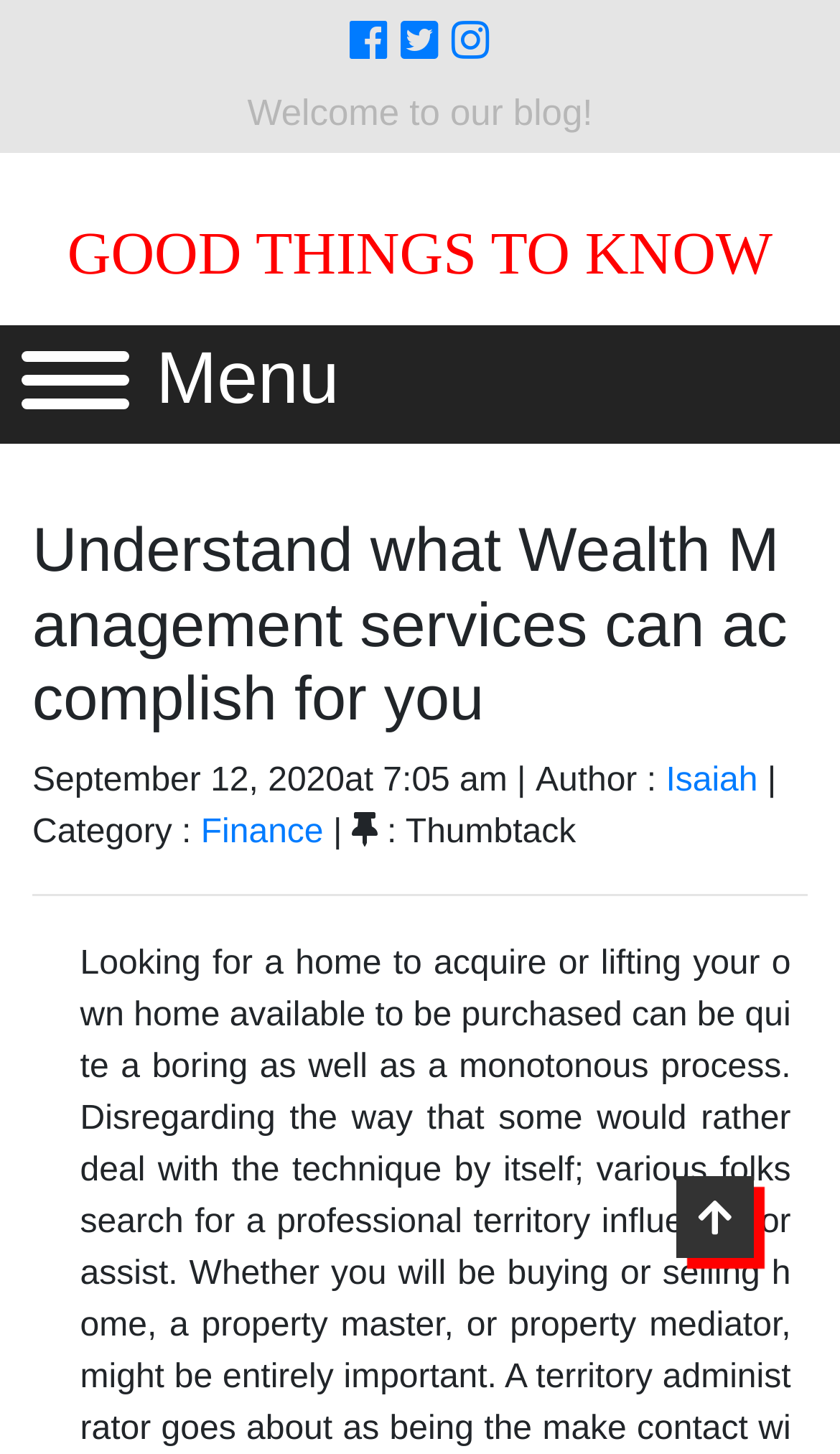Determine the bounding box coordinates for the UI element matching this description: "Terms of Service".

None